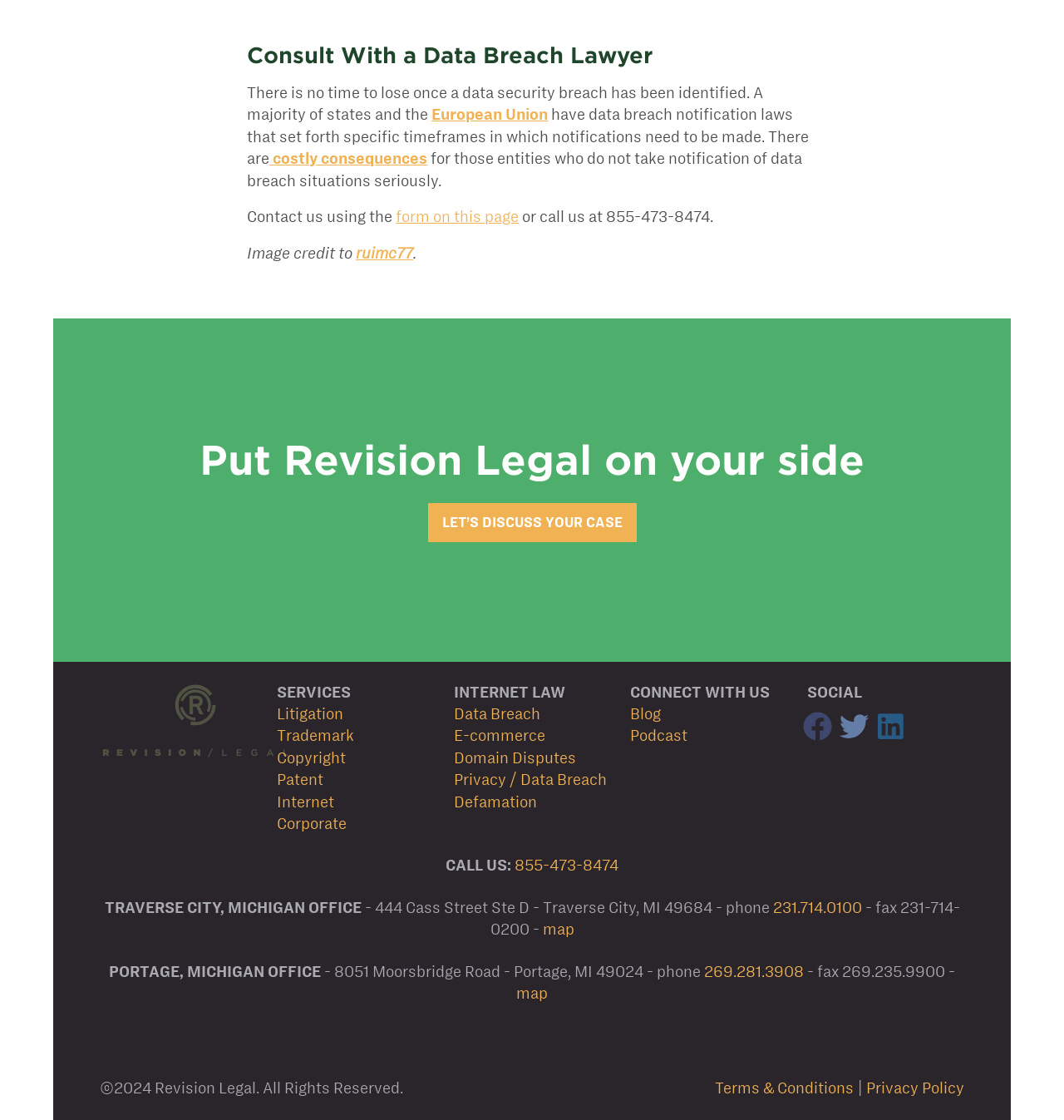Using the information in the image, give a detailed answer to the following question: What is the address of the Traverse City, Michigan office?

The address can be found in the 'TRAVERSE CITY, MICHIGAN OFFICE' section at the bottom of the page, which also includes the phone and fax numbers.